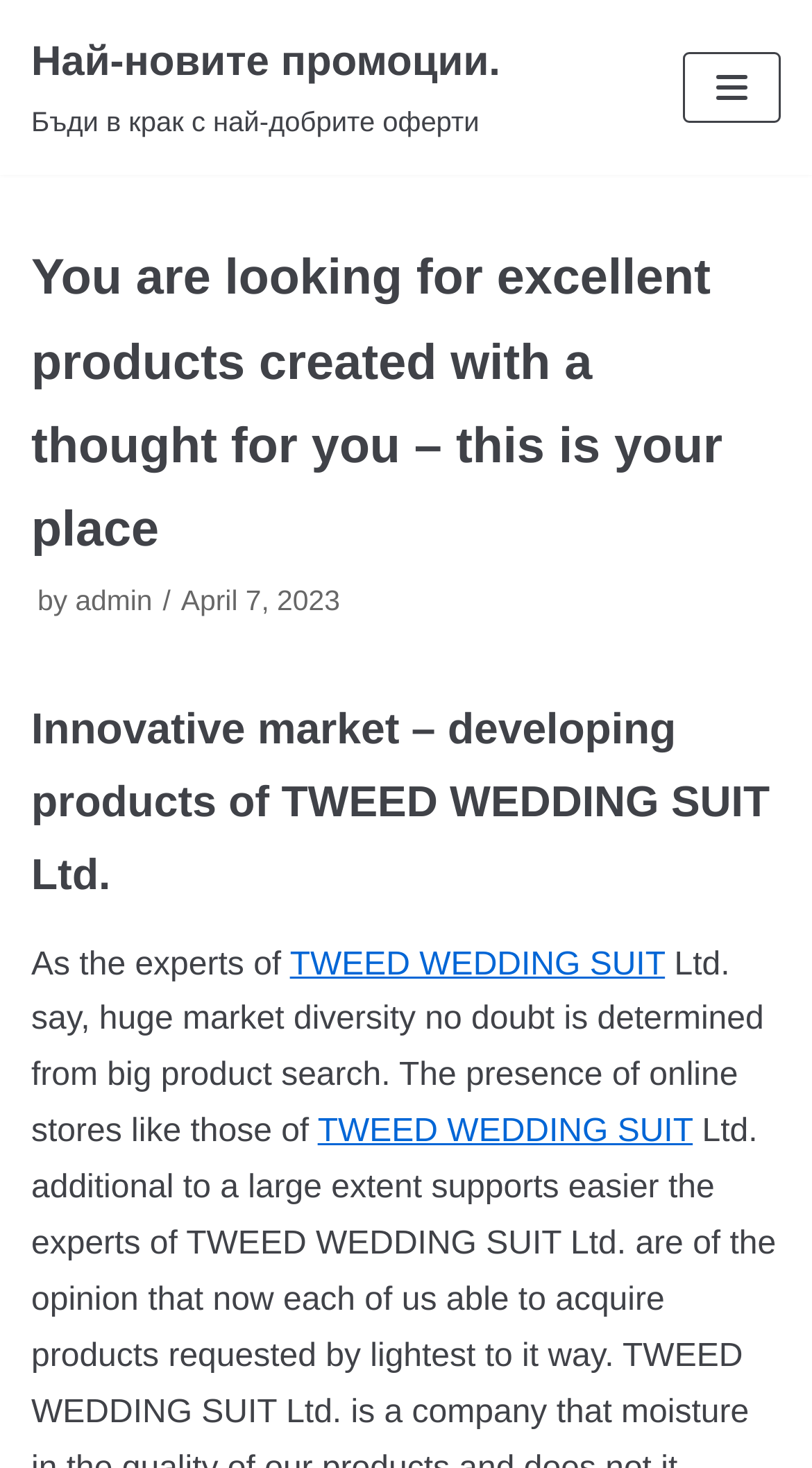What is the purpose of the 'Navigation Menu' button?
Refer to the image and offer an in-depth and detailed answer to the question.

The 'Navigation Menu' button is likely to provide a way to navigate through the website's different sections or categories. This is a common feature in many websites, and its presence here suggests that the website has more content or features that can be accessed through this menu.